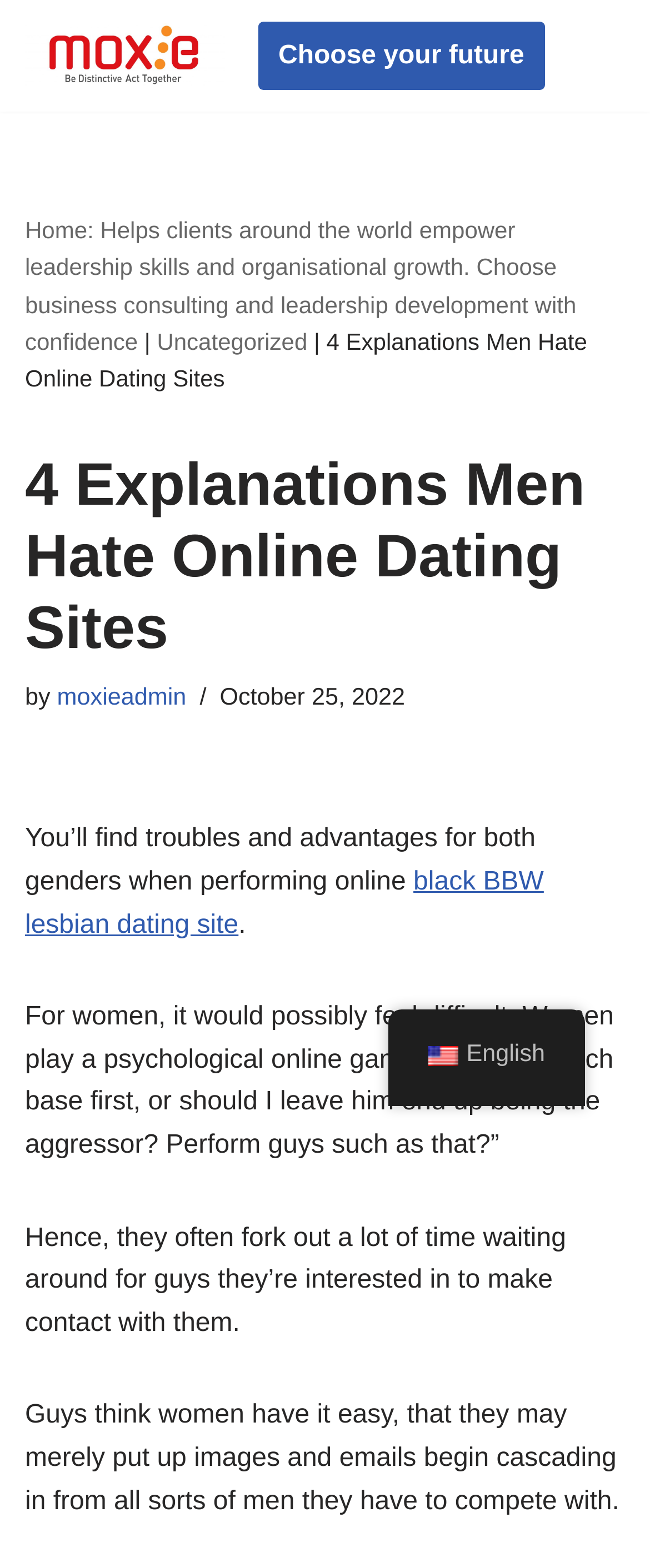What is the name of the website?
Look at the webpage screenshot and answer the question with a detailed explanation.

I determined the name of the website by looking at the link element with the text 'Moxie Global Be Distinctive Act Together' which is likely to be the website's title or logo.